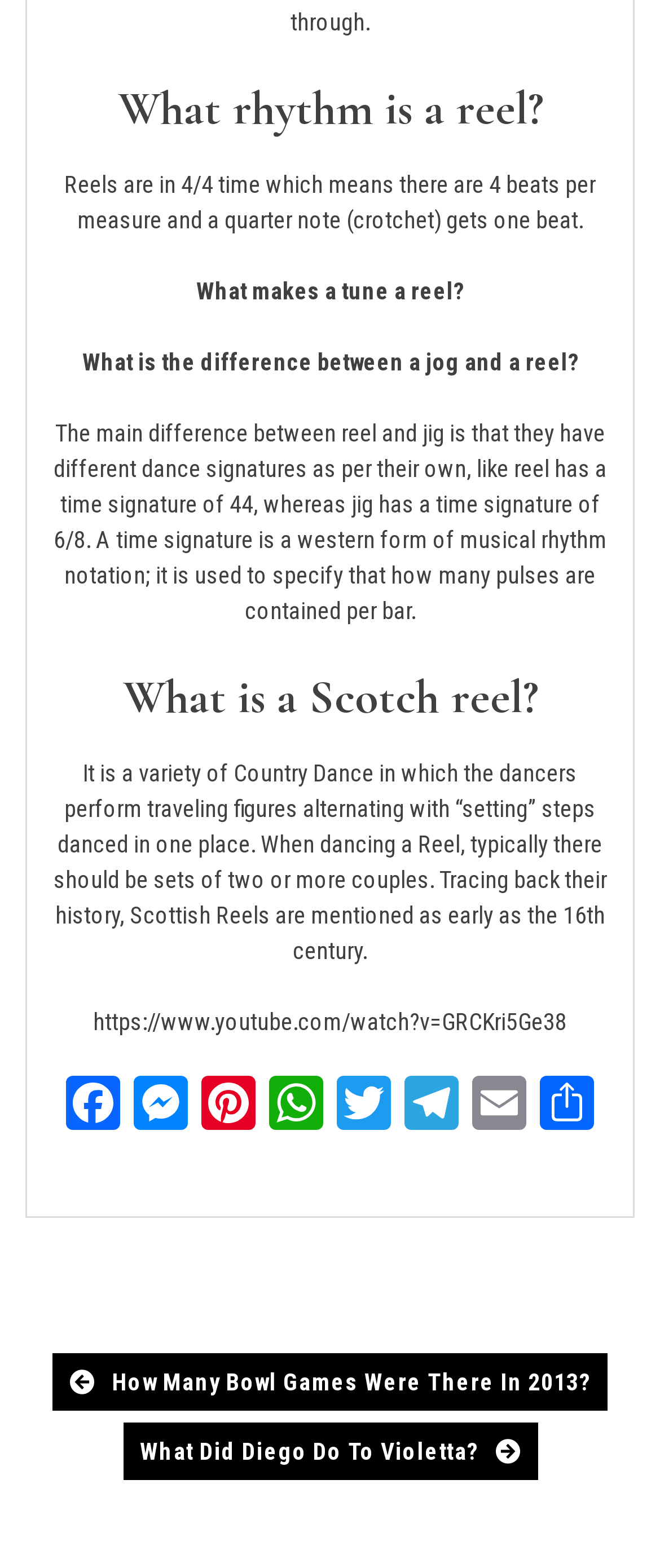Locate the bounding box coordinates of the segment that needs to be clicked to meet this instruction: "Read about what makes a tune a reel".

[0.297, 0.177, 0.703, 0.194]